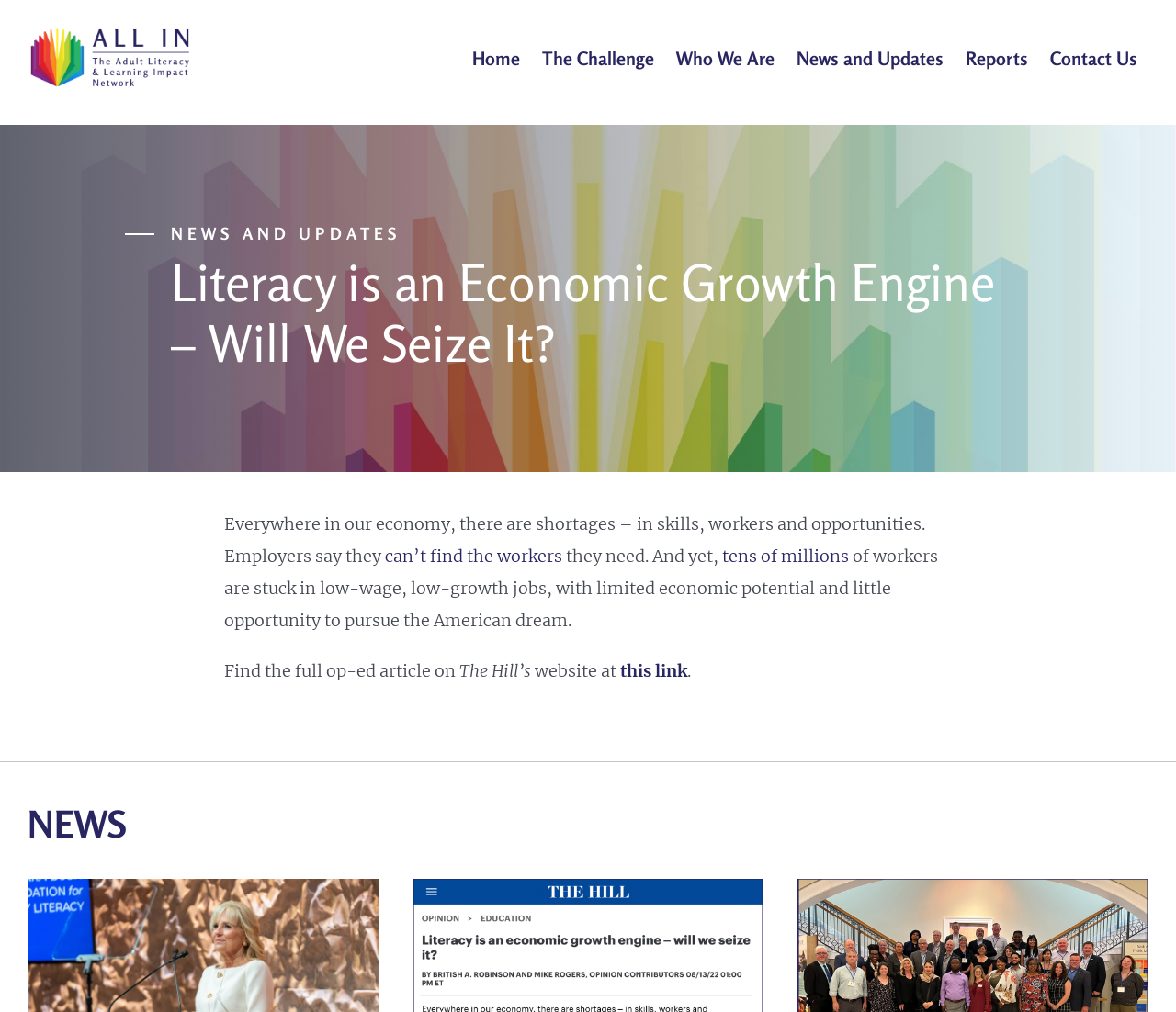Identify the bounding box coordinates of the section to be clicked to complete the task described by the following instruction: "click on can’t find the workers". The coordinates should be four float numbers between 0 and 1, formatted as [left, top, right, bottom].

[0.327, 0.539, 0.478, 0.56]